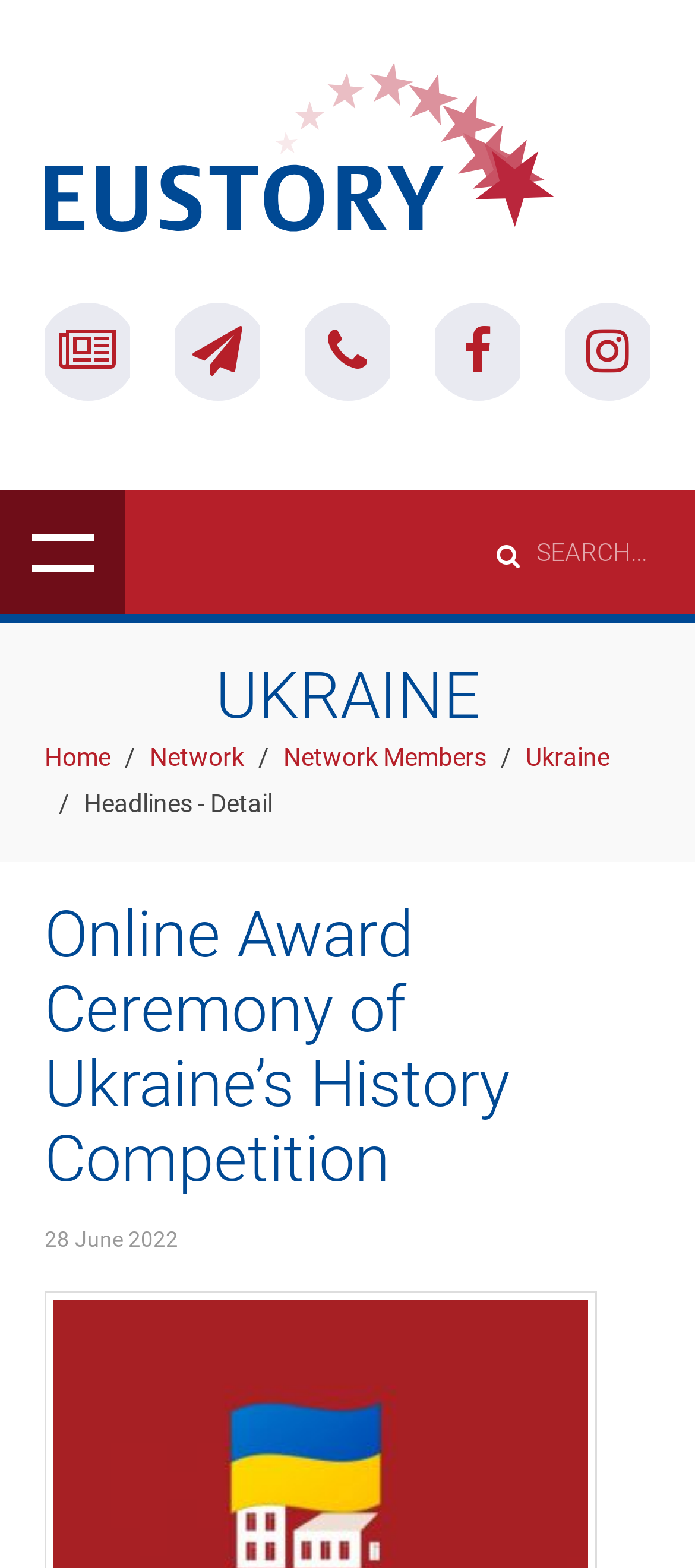Explain the webpage in detail.

The webpage appears to be an article or news page about the online award ceremony of Ukraine's History Competition. At the top left of the page, there is a figure element containing the Eustory logo, which is a link. Below the logo, there are five social media links, represented by icons, aligned horizontally.

On the top right side of the page, there is a search box. Next to it, there is a link to show navigation. Below the search box, there is a heading element with the text "UKRAINE". 

The main content of the page is divided into two sections. On the left side, there is a navigation menu with links to "Home", "Network", "Network Members", and "Ukraine". On the right side, there is a heading with the title "Online Award Ceremony of Ukraine’s History Competition". Below the title, there is a time element showing the date "28 June 2022". 

The article or news content is not explicitly mentioned in the accessibility tree, but based on the meta description, it is likely that the page contains a story about the award ceremony, highlighting the special bond forged in the face of the war.